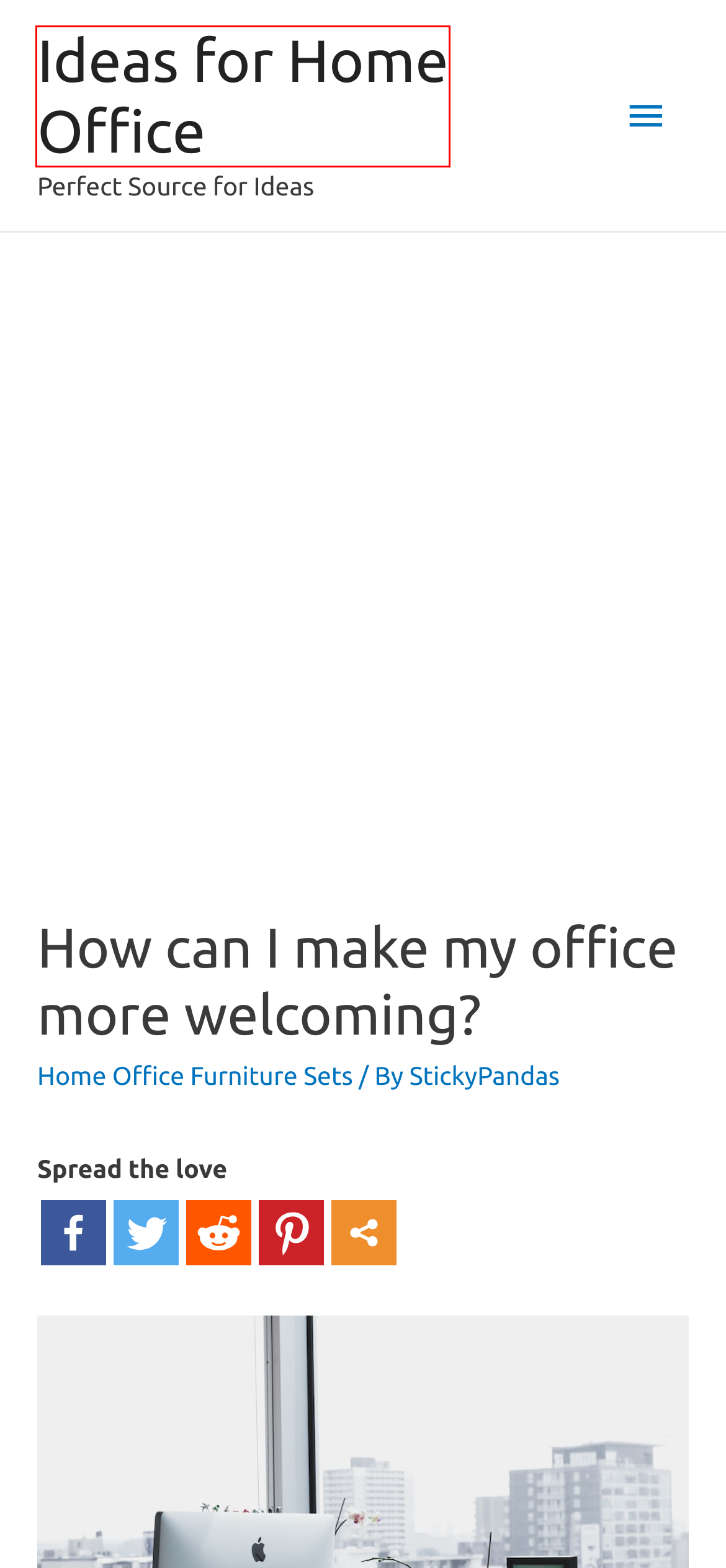Observe the provided screenshot of a webpage with a red bounding box around a specific UI element. Choose the webpage description that best fits the new webpage after you click on the highlighted element. These are your options:
A. Ideas for Home Office - Perfect Source for Ideas
B. How do you deal with paper clutter? - Ideas for Home Office
C. Home Office Furniture Sets Archives - Ideas for Home Office
D. Kitchen Archives - Ideas for Home Office
E. What do you keep in a filing cabinet? - Ideas for Home Office
F. Can I paint metal file cabinet? - Ideas for Home Office
G. Where can I hide my filing cabinet? - Ideas for Home Office
H. What are the most common filing types? - Ideas for Home Office

A